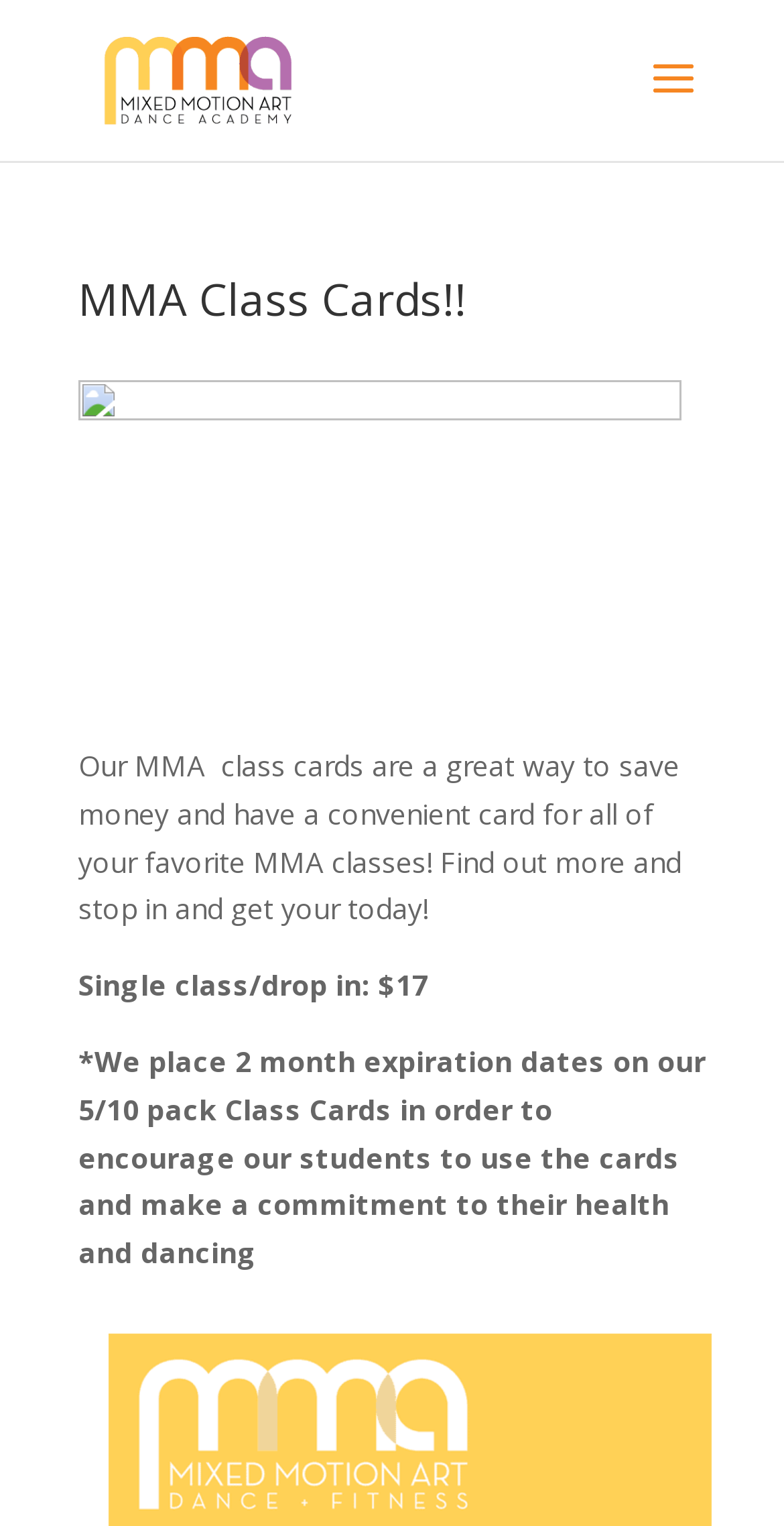What is the name of the dance academy?
Analyze the screenshot and provide a detailed answer to the question.

I found the answer by looking at the link element with the text 'Mixed Motion Art Dance Academy' at the top of the page, which is likely the name of the dance academy.